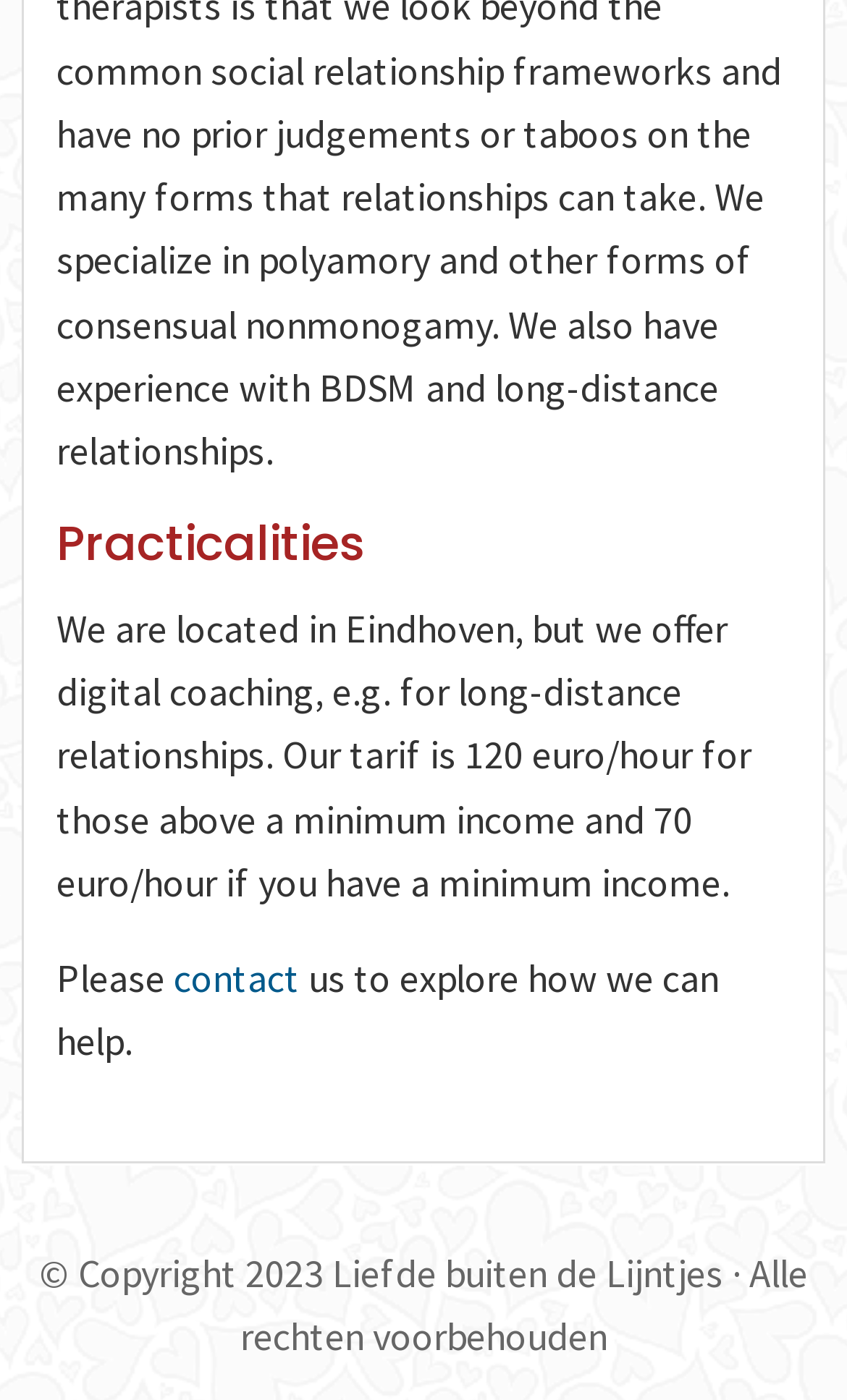What is the copyright year of the website?
Provide an in-depth answer to the question, covering all aspects.

The copyright year of the website is 2023, as stated in the StaticText element with the text '© Copyright 2023'.